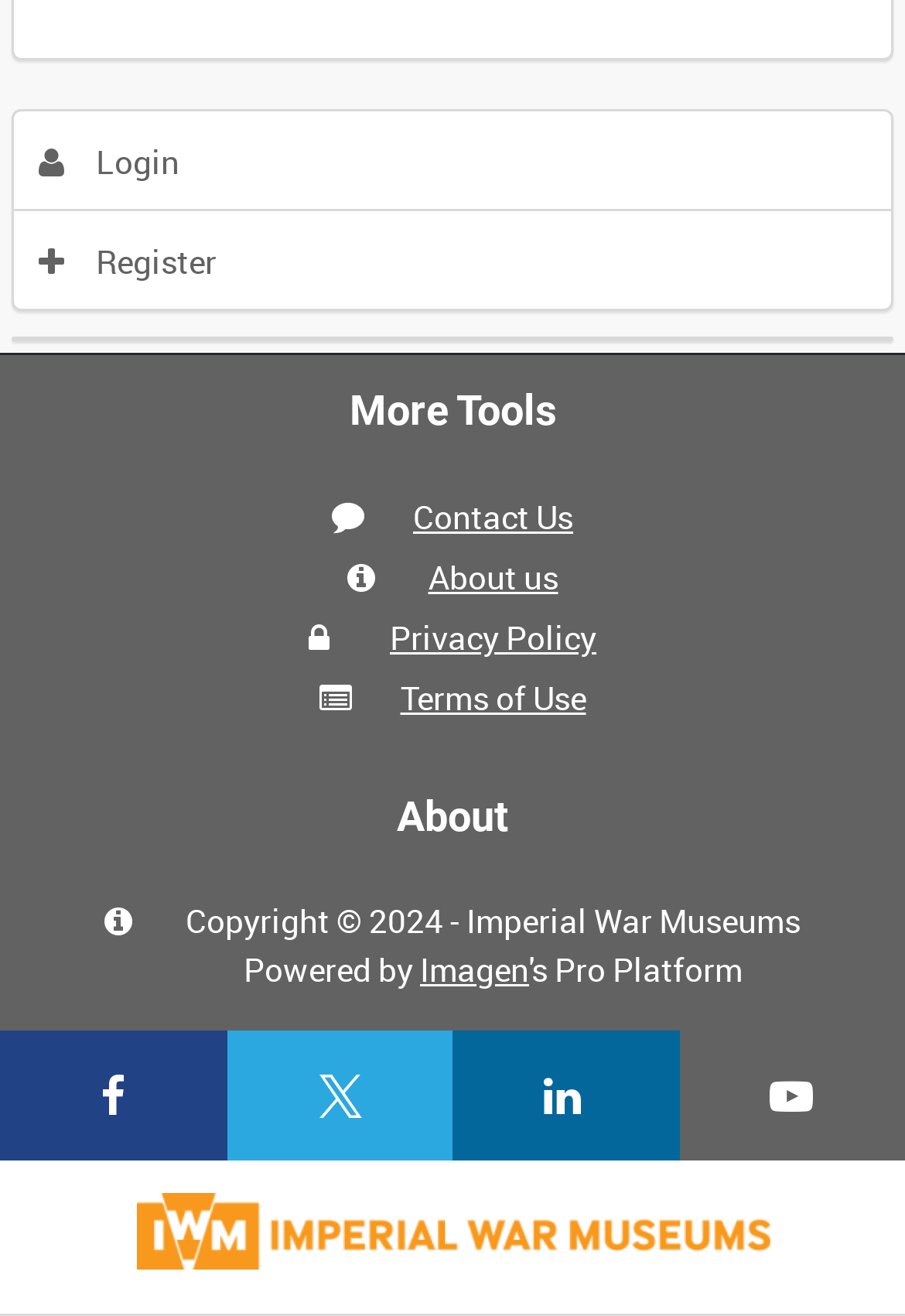Please indicate the bounding box coordinates for the clickable area to complete the following task: "Click on Login". The coordinates should be specified as four float numbers between 0 and 1, i.e., [left, top, right, bottom].

[0.016, 0.085, 0.984, 0.161]